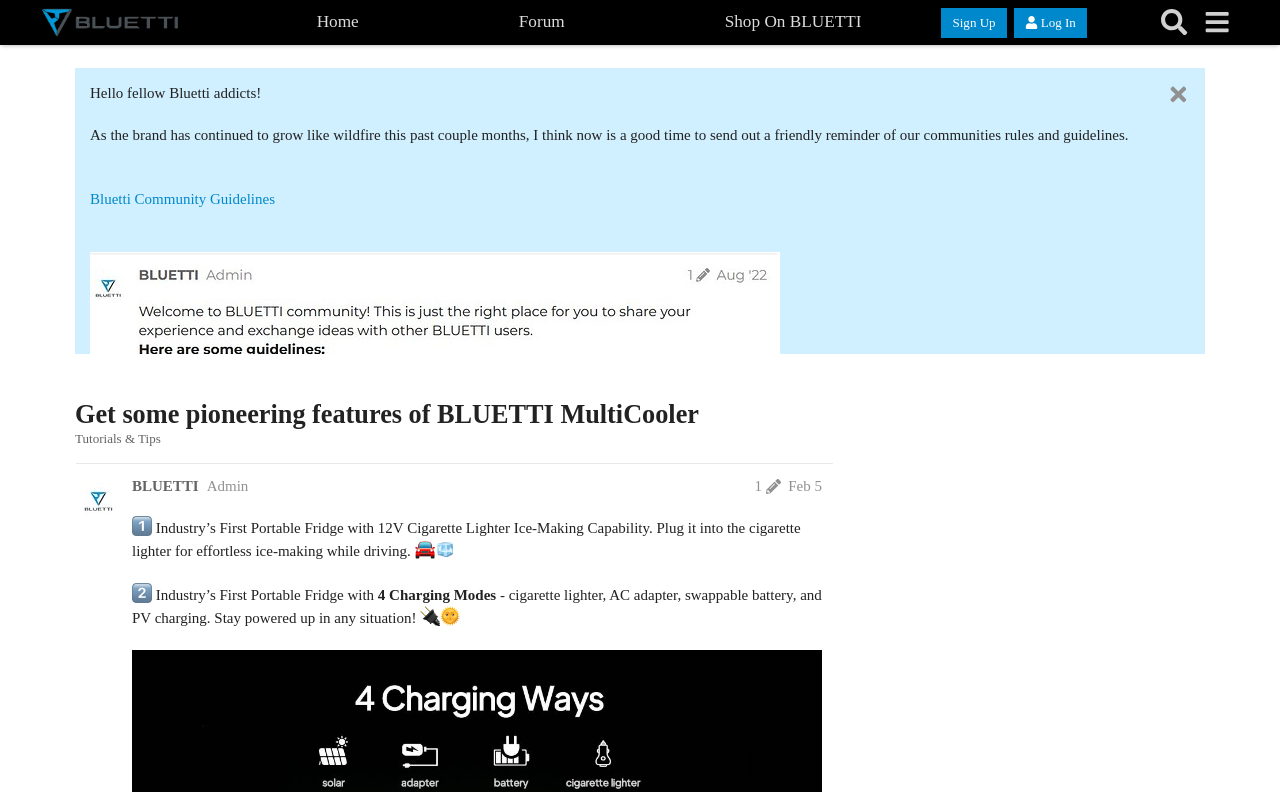Please specify the bounding box coordinates of the clickable region necessary for completing the following instruction: "Go to the 'Forum' page". The coordinates must consist of four float numbers between 0 and 1, i.e., [left, top, right, bottom].

[0.397, 0.008, 0.449, 0.047]